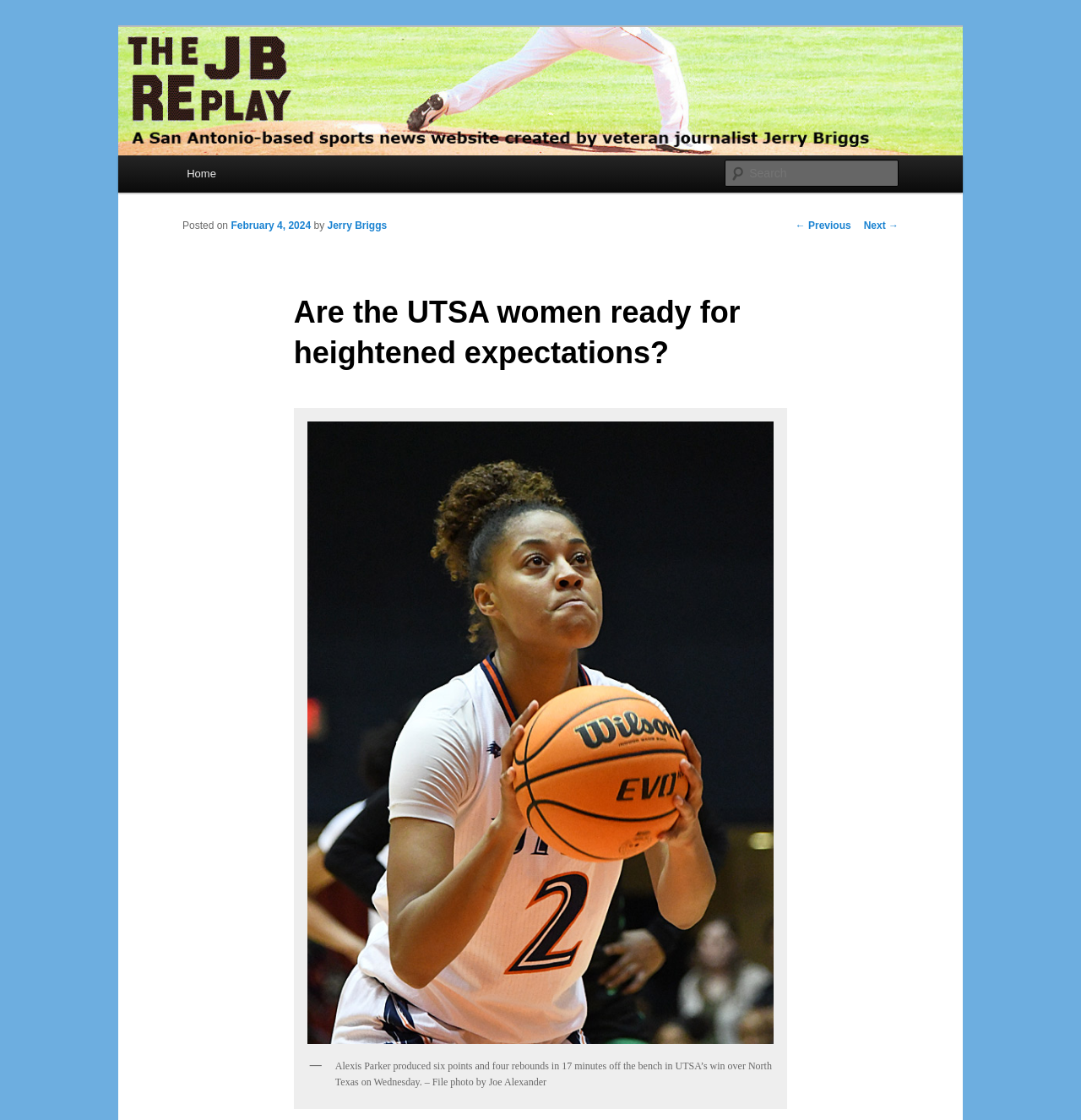Using the information shown in the image, answer the question with as much detail as possible: What is the name of the author of this article?

The author's name can be found in the article's metadata, specifically in the 'by' section, which mentions 'Jerry Briggs' as the author.